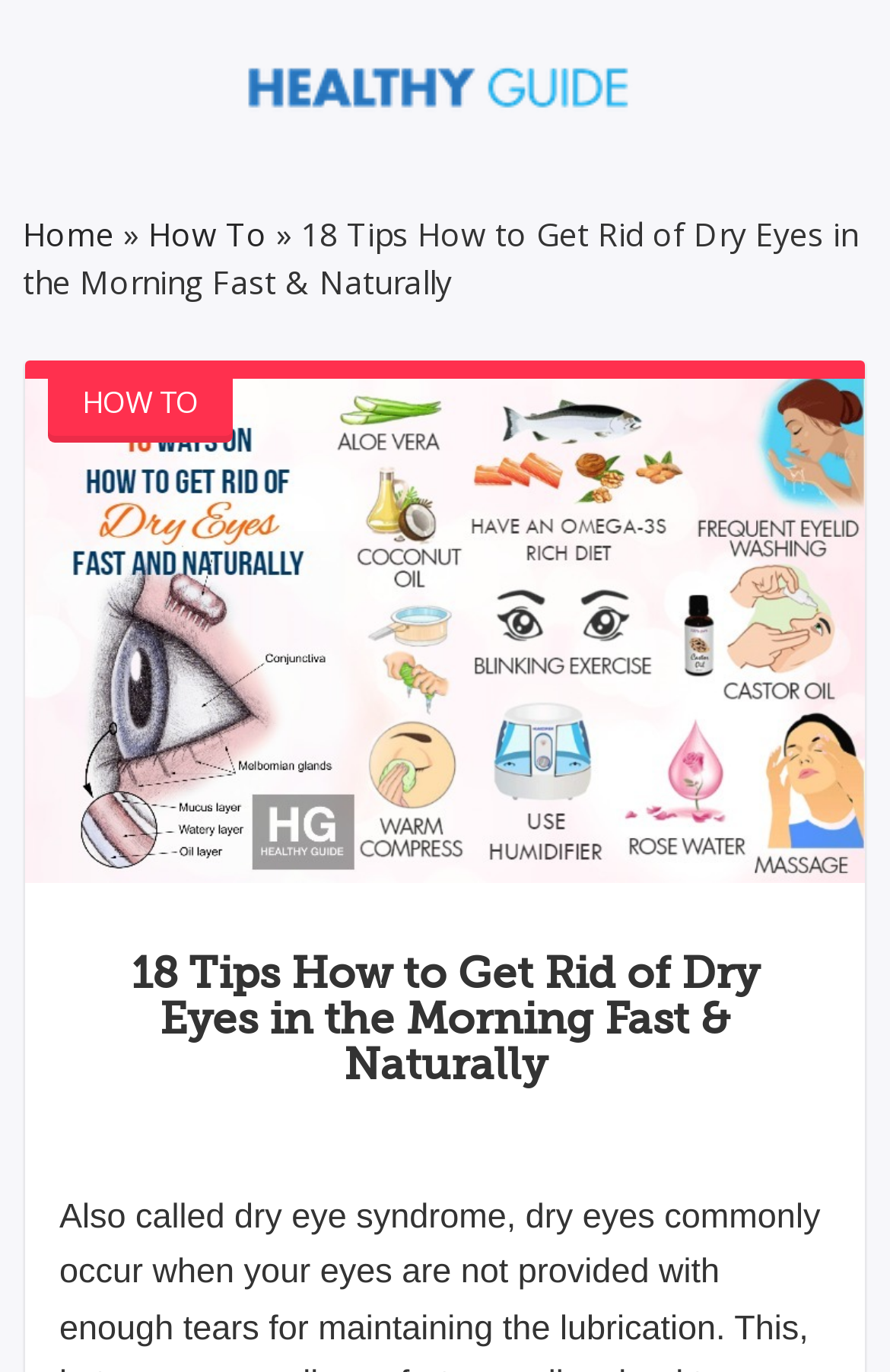Predict the bounding box coordinates of the UI element that matches this description: "How To". The coordinates should be in the format [left, top, right, bottom] with each value between 0 and 1.

[0.092, 0.278, 0.223, 0.308]